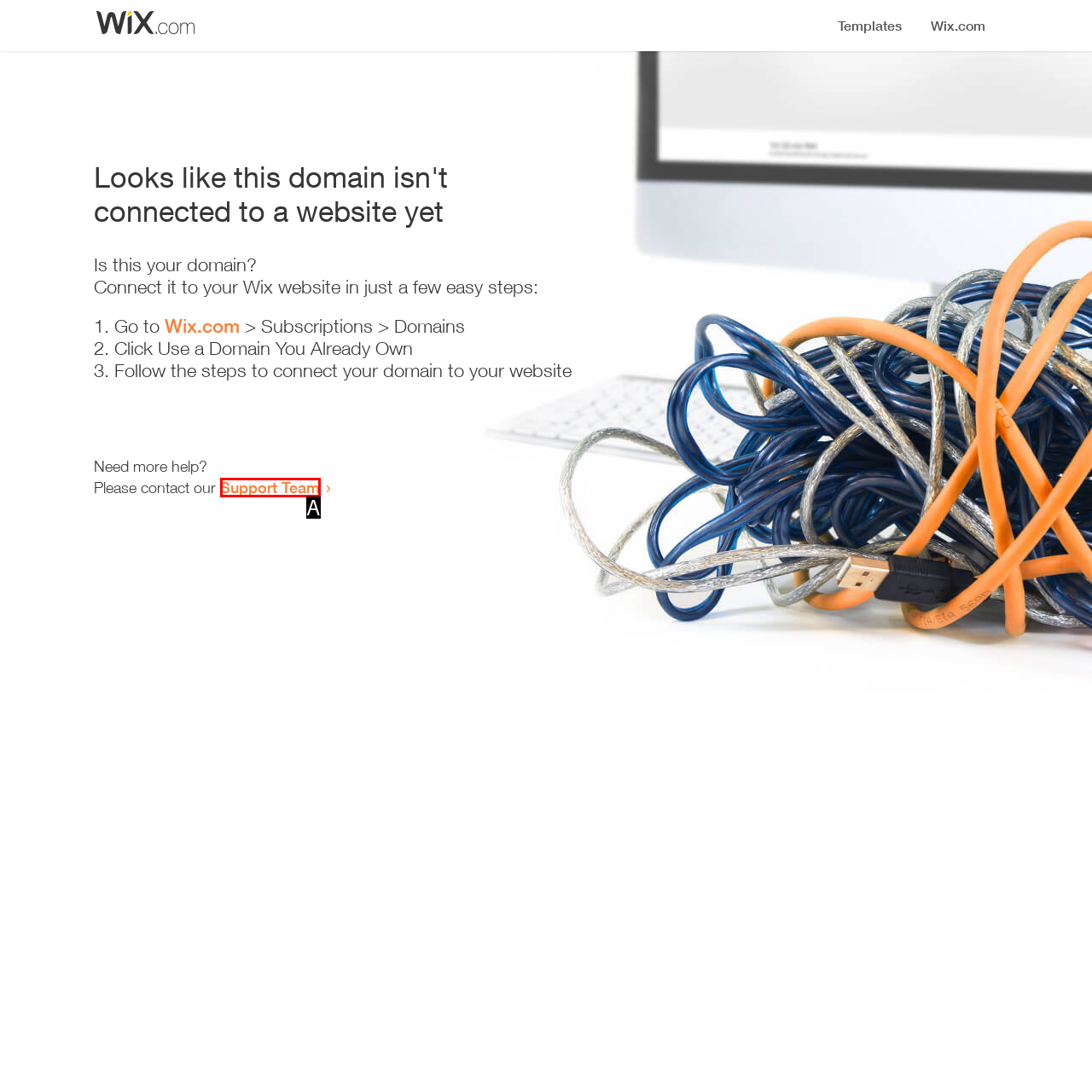Choose the option that aligns with the description: Support Team
Respond with the letter of the chosen option directly.

A